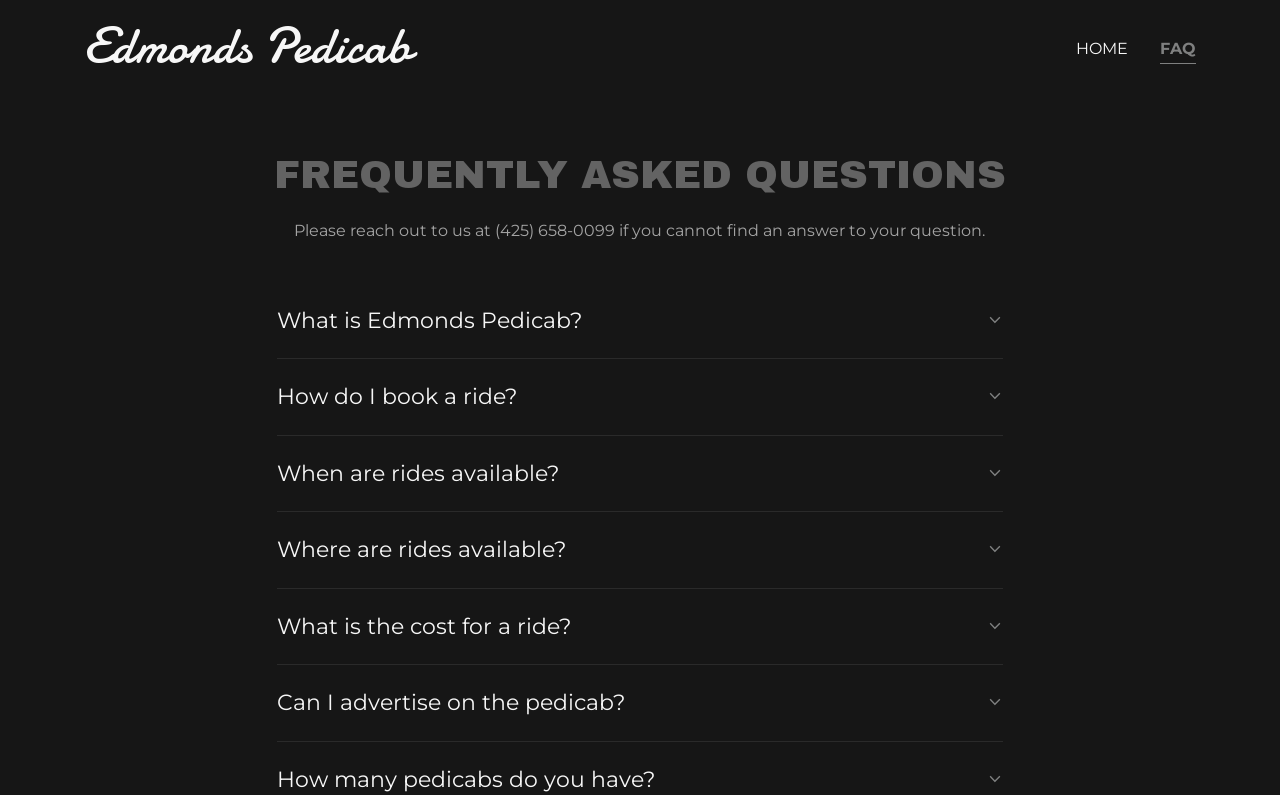How can I contact Edmonds Pedicab?
Based on the image, answer the question with as much detail as possible.

The contact information can be found in the static text element, which says 'Please reach out to us at (425) 658-0099 if you cannot find an answer to your question.' This implies that the phone number is a way to contact Edmonds Pedicab.